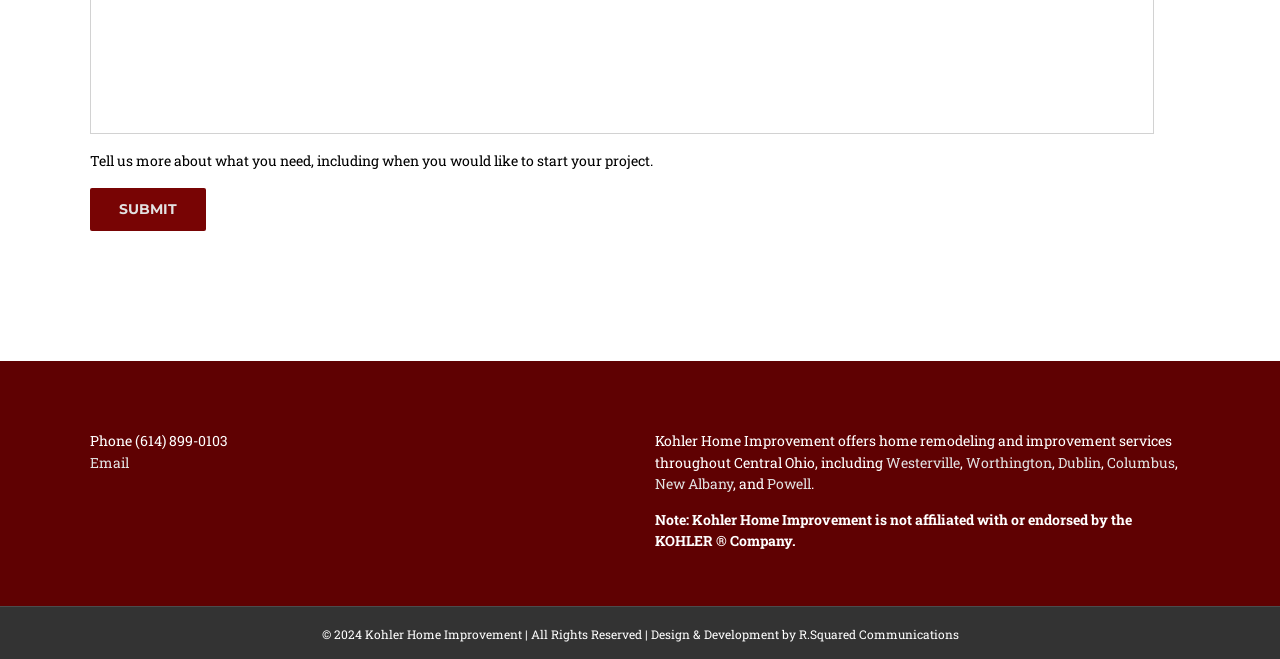Identify the bounding box coordinates of the clickable region necessary to fulfill the following instruction: "view the Columbus page". The bounding box coordinates should be four float numbers between 0 and 1, i.e., [left, top, right, bottom].

[0.865, 0.687, 0.918, 0.715]